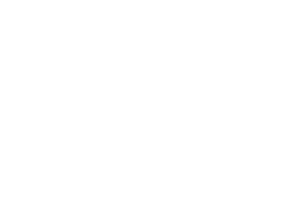Please answer the following question using a single word or phrase: 
What was the title of Jaume Mir's first piece?

Balearic Slinger